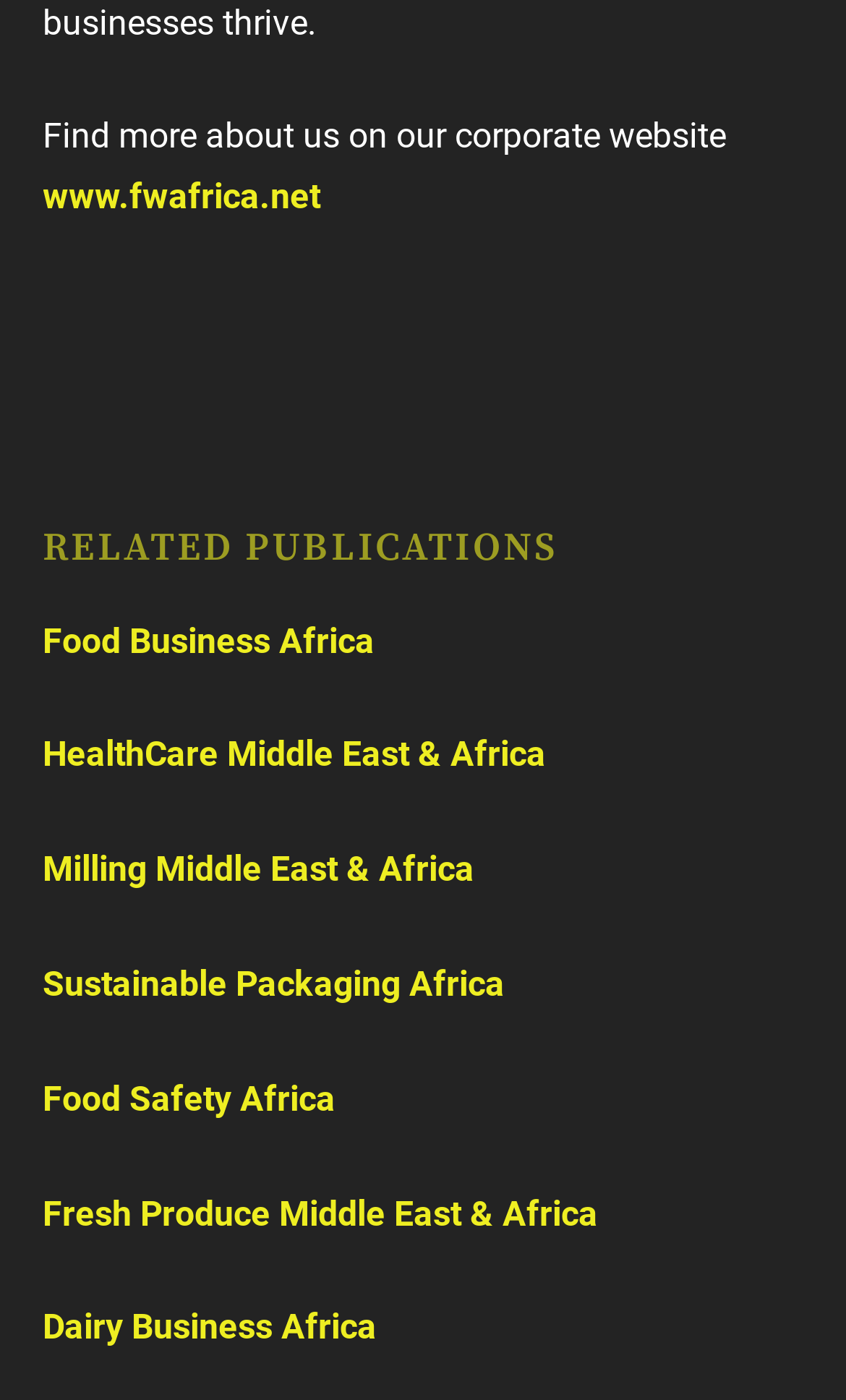Extract the bounding box of the UI element described as: "www.fwafrica.net".

[0.05, 0.125, 0.378, 0.154]